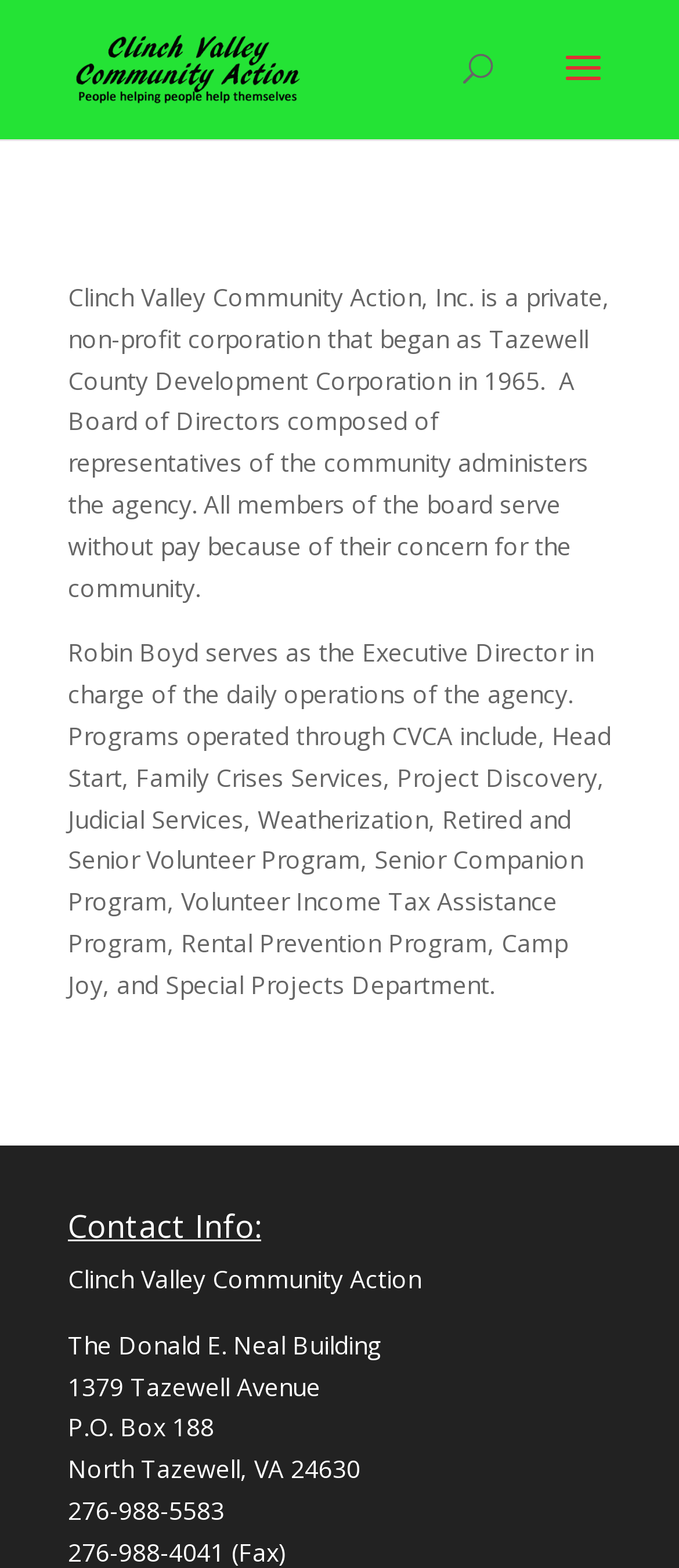What is one of the programs operated by CVCA? Based on the screenshot, please respond with a single word or phrase.

Head Start